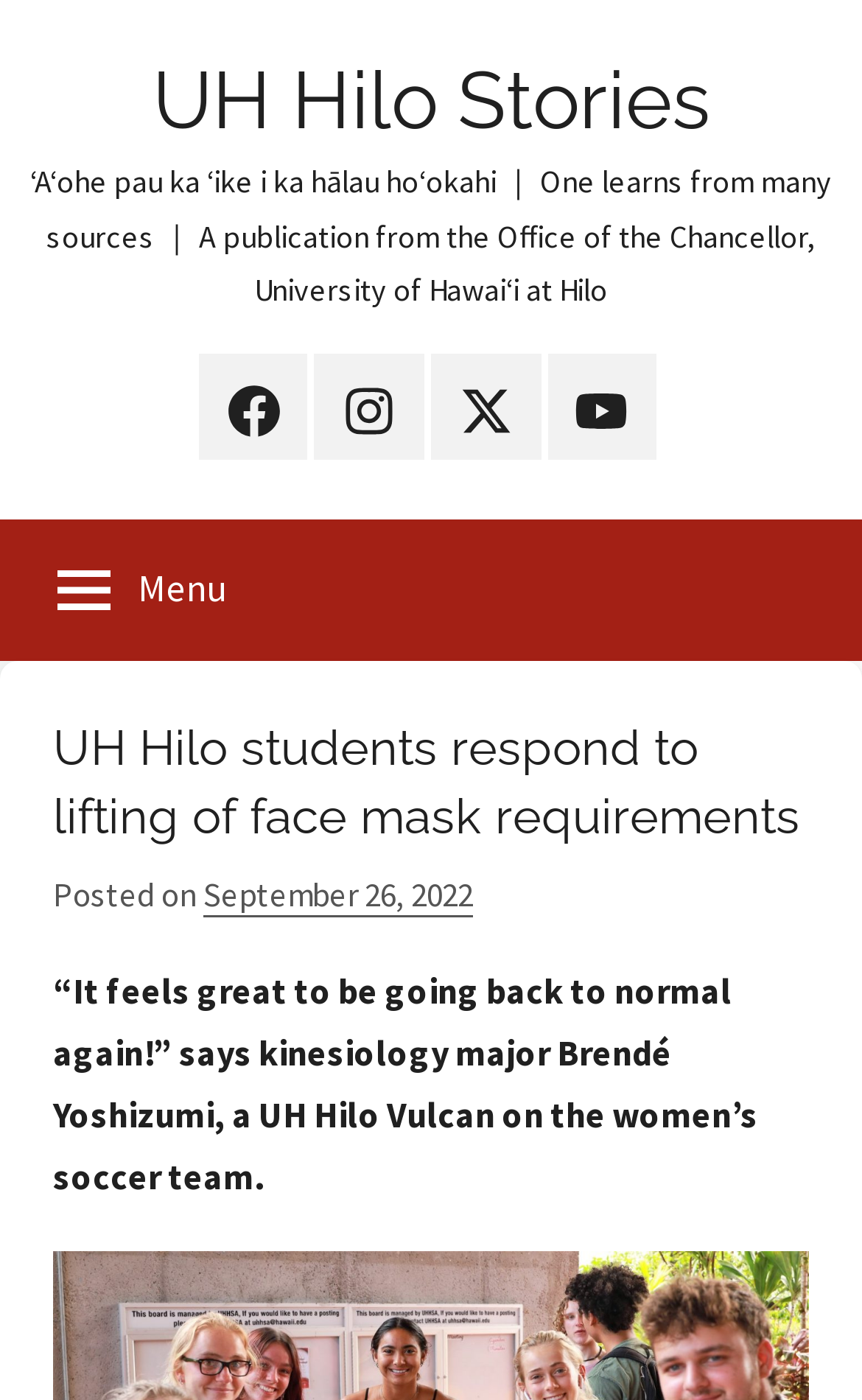How many social media links are there?
Using the image provided, answer with just one word or phrase.

4